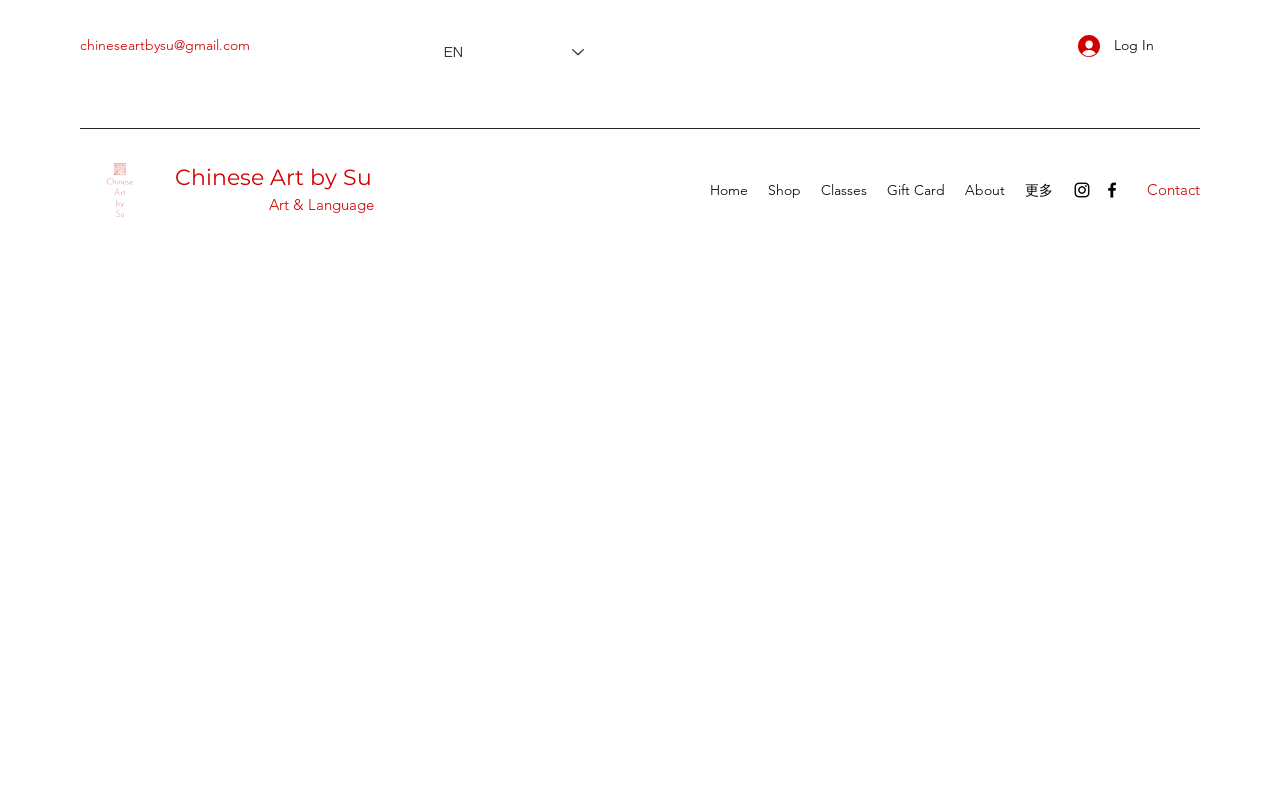Identify the bounding box coordinates for the element you need to click to achieve the following task: "log in to the account". The coordinates must be four float values ranging from 0 to 1, formatted as [left, top, right, bottom].

[0.831, 0.034, 0.912, 0.08]